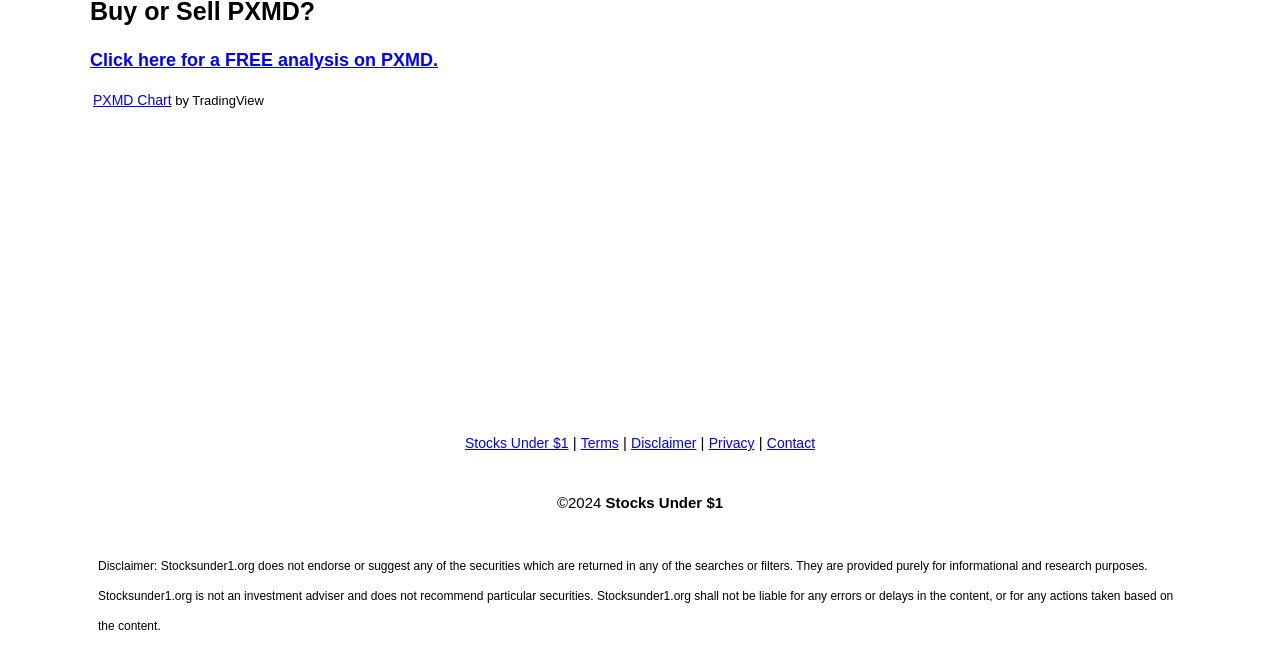Determine the bounding box coordinates for the HTML element described here: "Contact".

[0.599, 0.661, 0.637, 0.685]